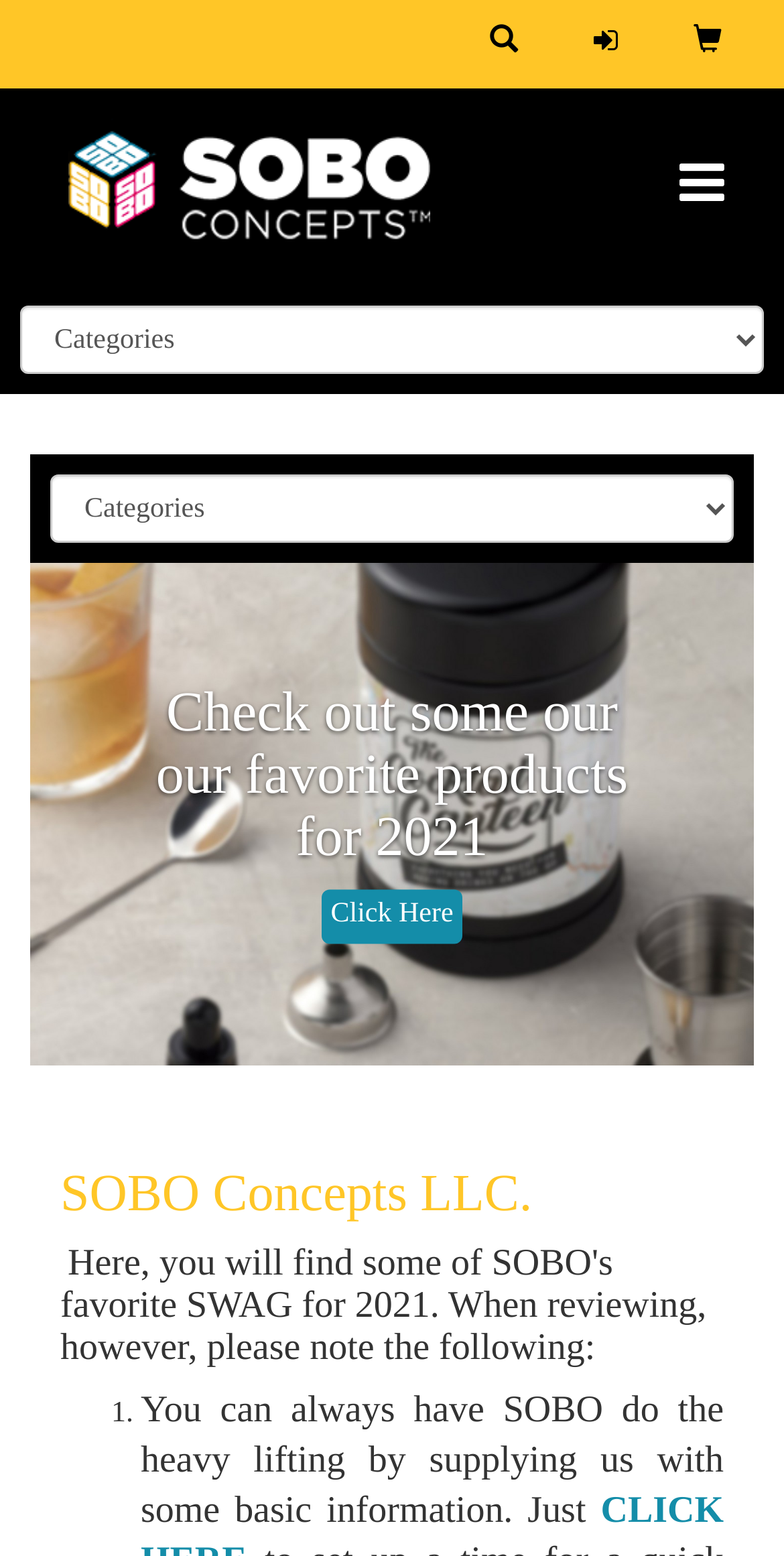Using floating point numbers between 0 and 1, provide the bounding box coordinates in the format (top-left x, top-left y, bottom-right x, bottom-right y). Locate the UI element described here: Cart

[0.867, 0.0, 0.939, 0.057]